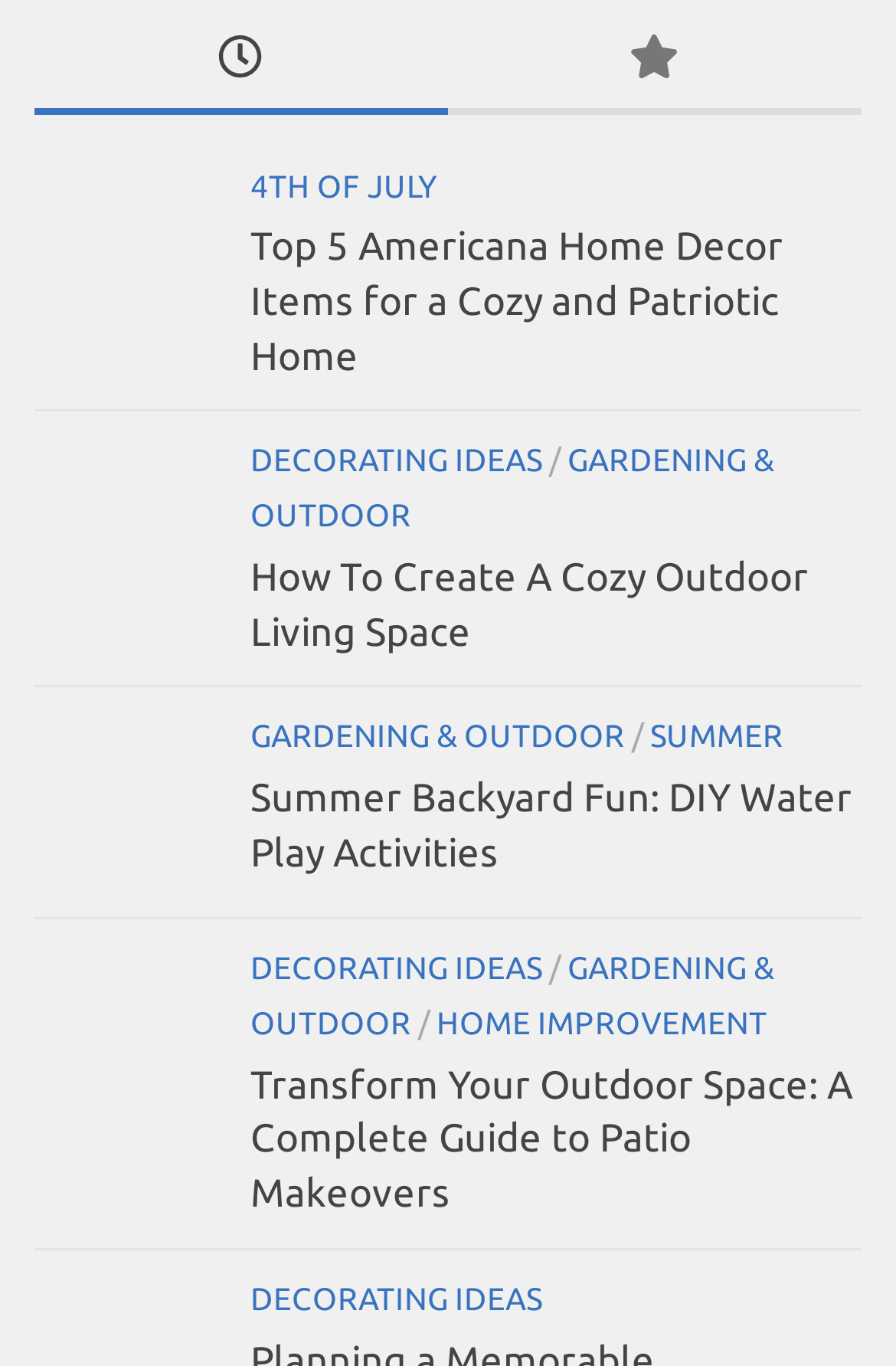What type of content does this website primarily feature?
Please provide a comprehensive answer to the question based on the webpage screenshot.

Based on the links and text on the webpage, it appears that the website primarily features decorating ideas, with categories such as 'DECORATING IDEAS', 'GARDENING & OUTDOOR', and 'HOME IMPROVEMENT'.